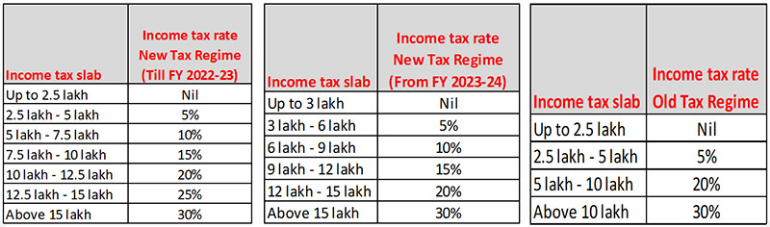Detail everything you observe in the image.

The image depicts a comprehensive comparison of income tax rates and slabs for both the new tax regime and the old tax regime in India. The leftmost column outlines the income tax slabs for the new tax regime valid until the financial year 2022-23, detailing rates ranging from nil for income up to 2.5 lakh to 30% for income exceeding 15 lakh.

In contrast, the middle section illustrates the revised income tax slabs and rates under the new tax regime effective from the financial year 2023-24. It highlights significant adjustments, such as the increase in the basic exemption limit to Rs 3 lakh and a simplified structure with only five overall slabs.

The right column presents the income tax slabs for the old tax regime, which remains unchanged, maintaining similar rates to its previous structure with a nil rate for income up to 2.5 lakh and 30% for income above 10 lakh.

This visual comparison underscores the government's effort to streamline tax processes and potentially incentivize taxpayers to adopt the new tax regime, aligning with the recent announcements made in the Union Budget 2023-24.